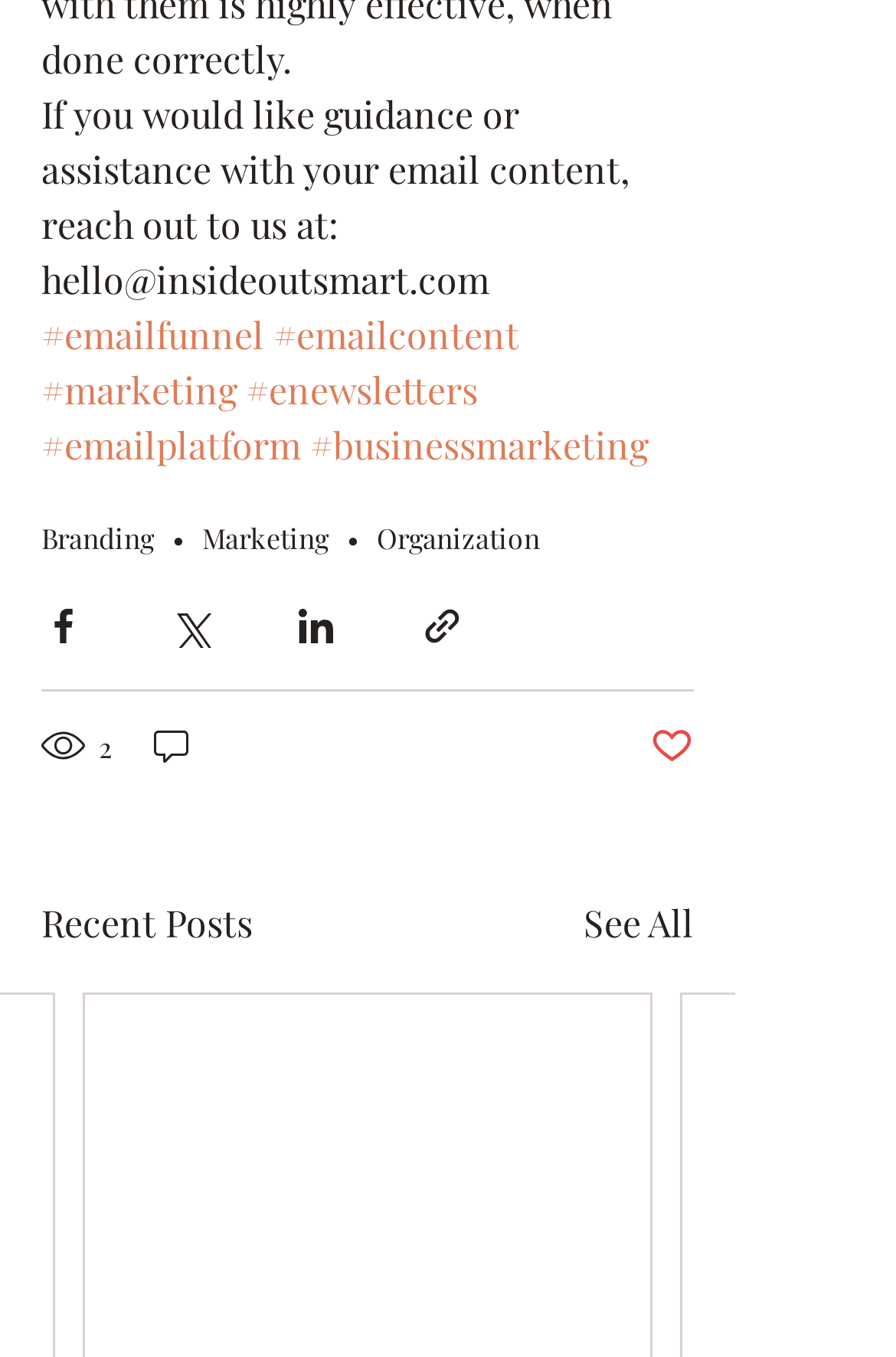Please pinpoint the bounding box coordinates for the region I should click to adhere to this instruction: "View recent posts".

[0.046, 0.66, 0.282, 0.7]